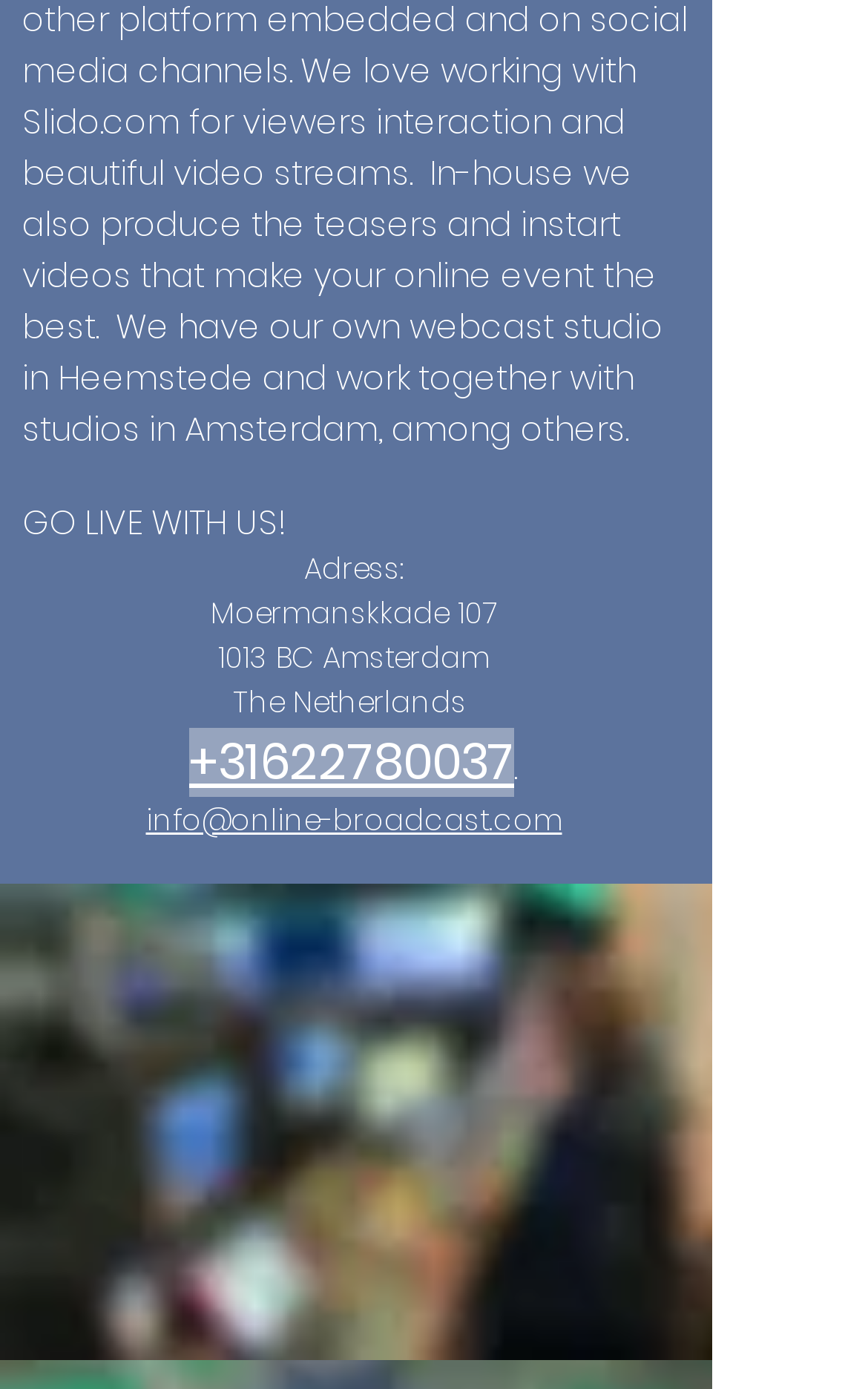Bounding box coordinates are specified in the format (top-left x, top-left y, bottom-right x, bottom-right y). All values are floating point numbers bounded between 0 and 1. Please provide the bounding box coordinate of the region this sentence describes: info@online-broadcast.com

[0.168, 0.575, 0.647, 0.606]